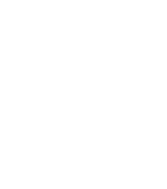What streaming services are mentioned?
Analyze the image and deliver a detailed answer to the question.

The graphic includes links to popular streaming services, specifically Spotify, Apple Music, and YouTube, allowing fans to access Marc Cohn's music on these platforms.